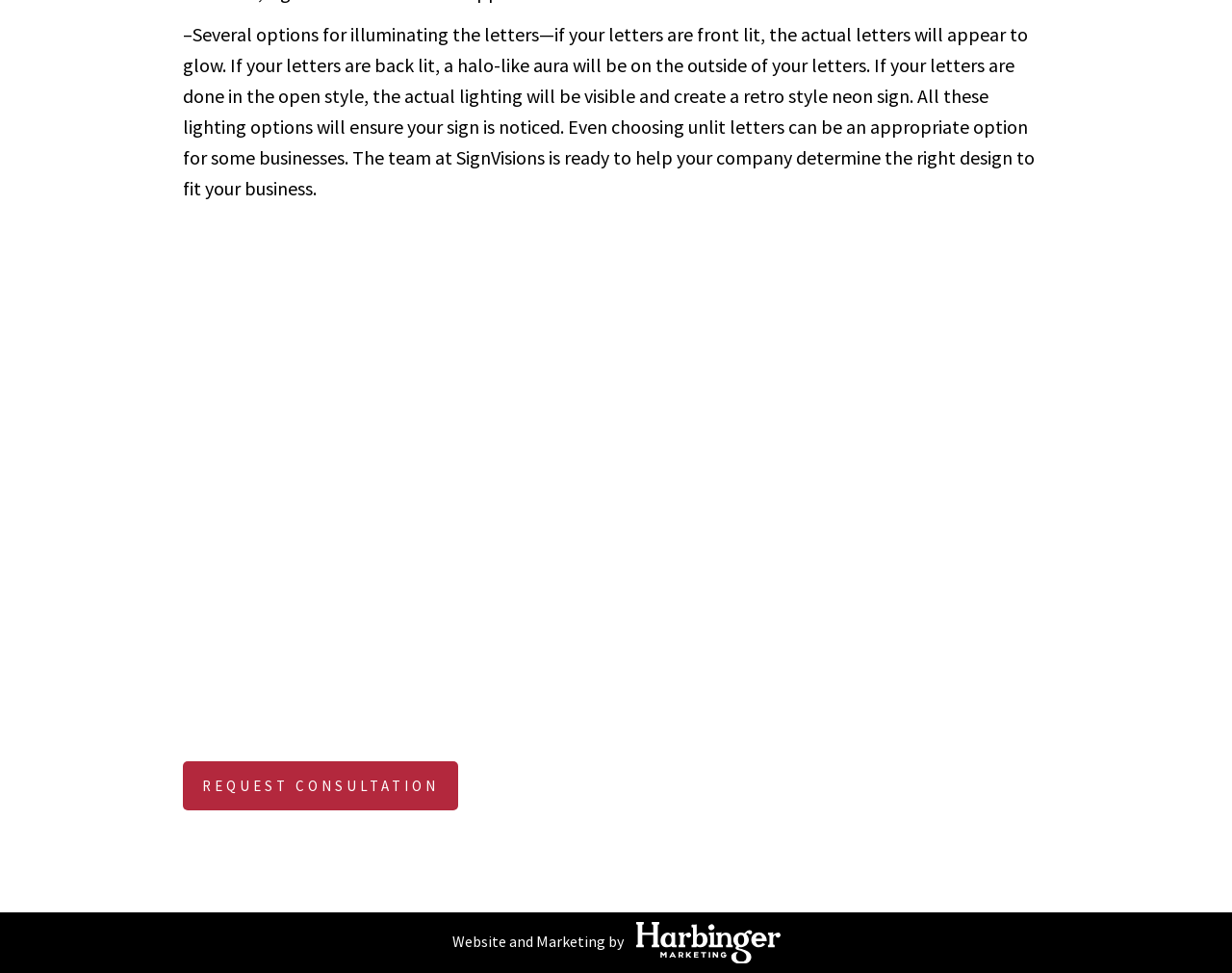Refer to the image and provide an in-depth answer to the question: 
What is the contact email address listed on the webpage?

The contact email address 'info@signvisionsatl.com' is listed on the webpage as a link, allowing users to easily contact the company.